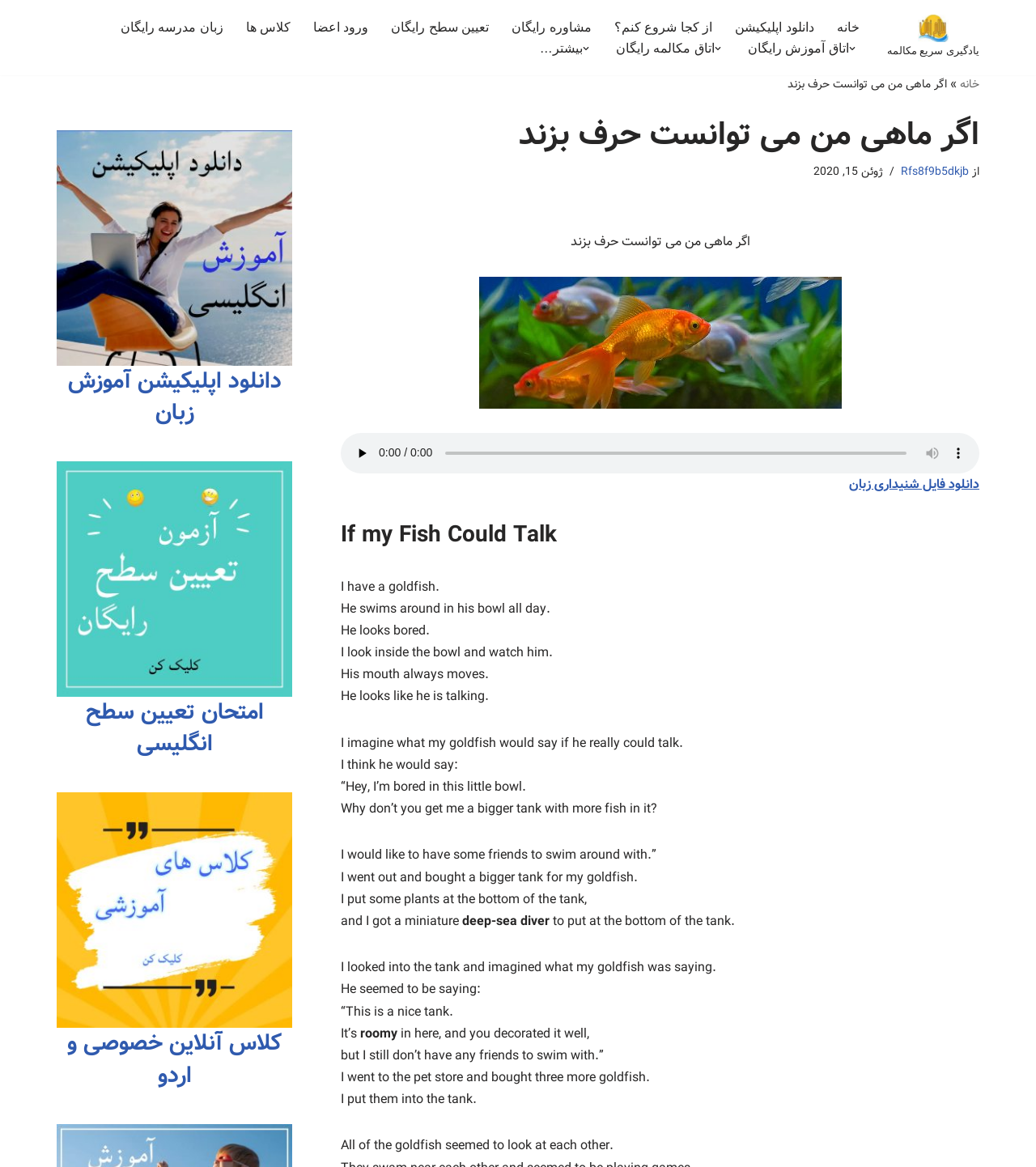Detail the features and information presented on the webpage.

This webpage is an online English language learning platform. At the top, there is a navigation menu with links to various sections, including "Home", "Download App", "Where to Start", "Free Consultation", and "Login". Below the navigation menu, there is a heading that reads "اگر ماهی من می توانست حرف بزند" (If my Fish Could Talk) and a brief description of the platform.

On the left side of the page, there is a vertical menu with links to different sections, including "Home", "Download App", "Free English Language Course", "Online English Classes", and more. Each link has an accompanying icon or image.

The main content of the page is a story about a person who has a goldfish and imagines what the fish would say if it could talk. The story is divided into paragraphs, and each paragraph is a separate text element. The story is accompanied by an image of a red fish and an audio player that allows users to listen to the story.

Below the story, there are several links to download audio files and apps, as well as headings and images promoting online English language courses and classes. The page also has a section with links to download apps and take a free English language proficiency test.

Overall, the webpage is designed to promote online English language learning resources and courses, with a focus on interactive and engaging content.